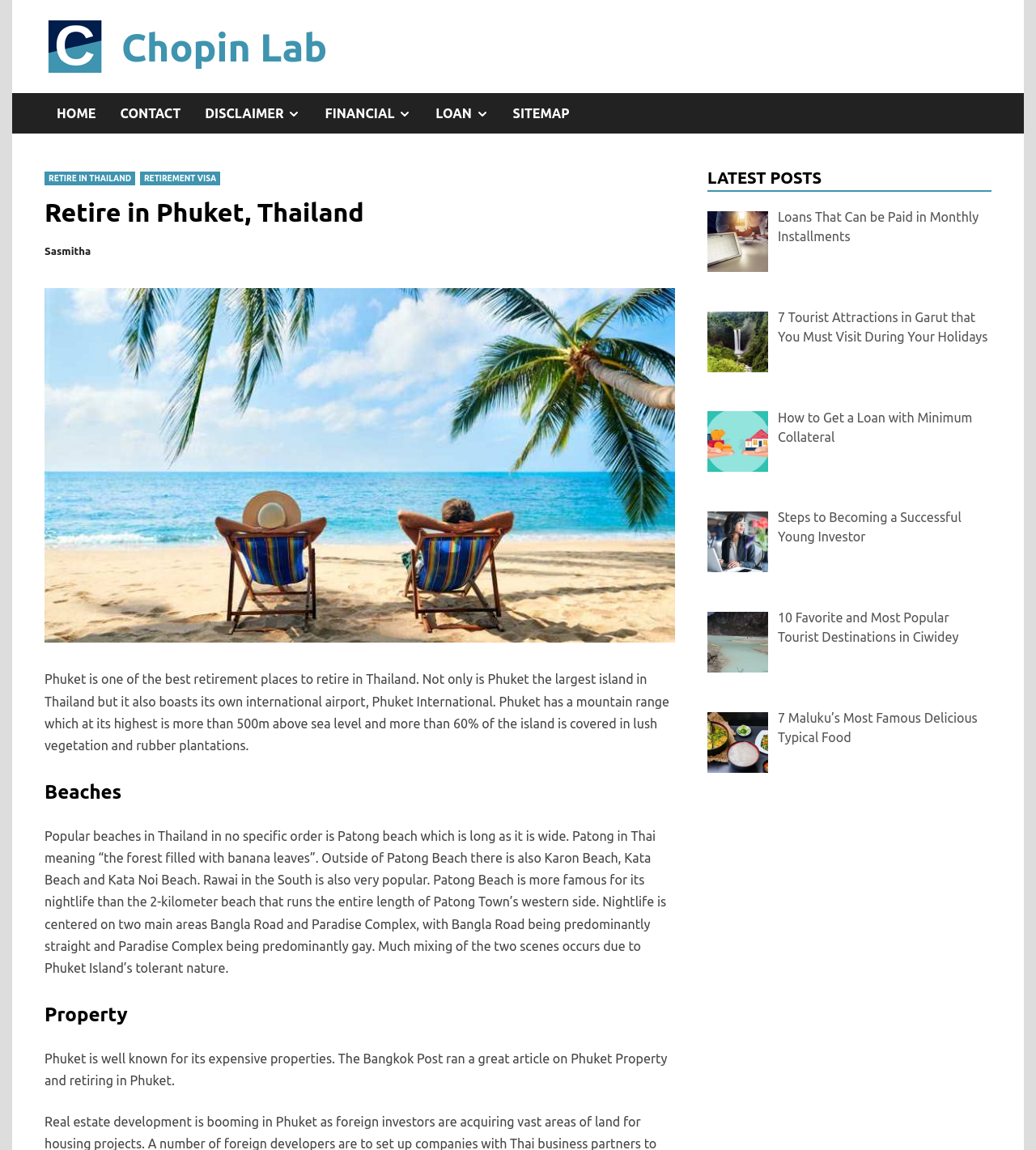Kindly provide the bounding box coordinates of the section you need to click on to fulfill the given instruction: "Click on the 'Sports' link".

None